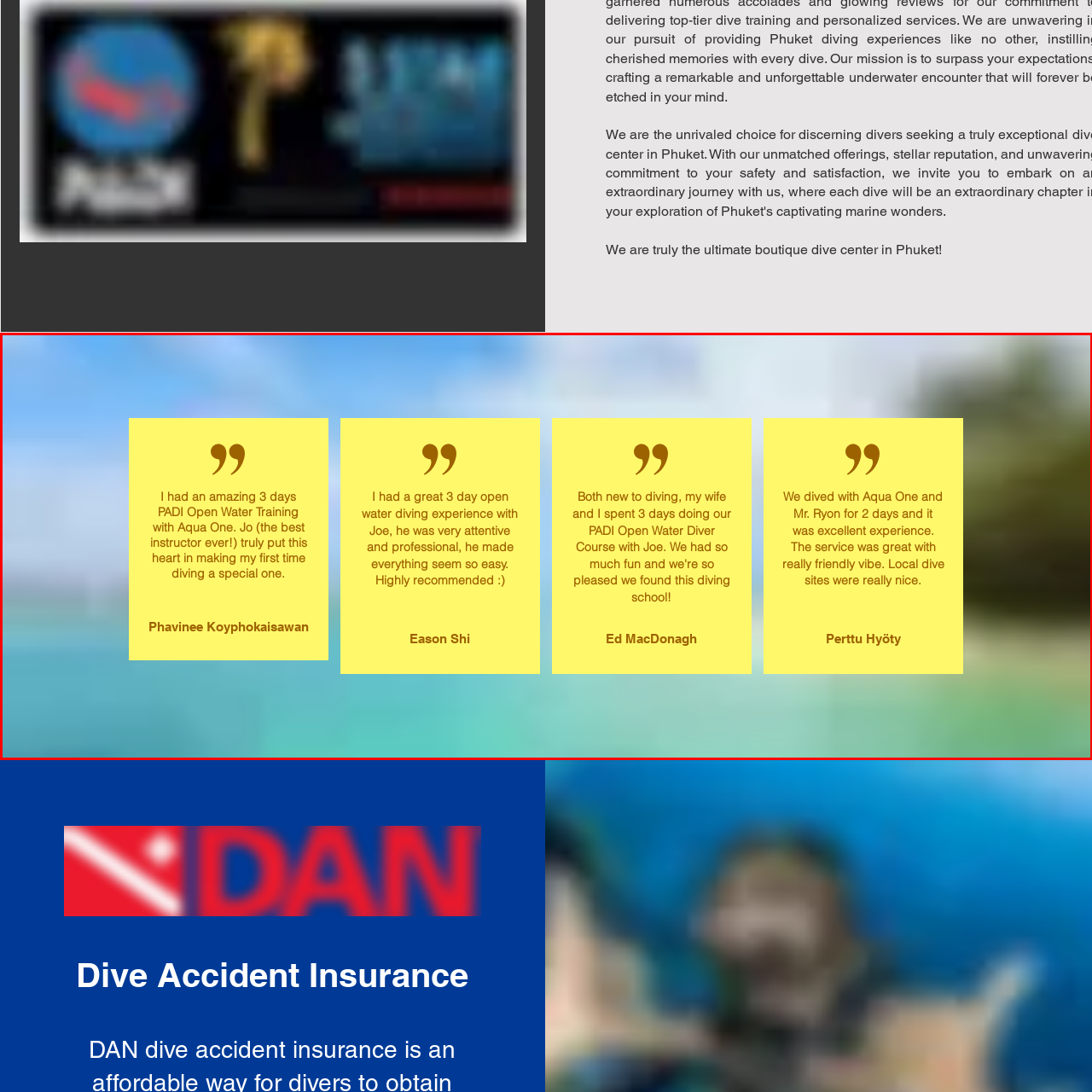Direct your gaze to the image circumscribed by the red boundary and deliver a thorough answer to the following question, drawing from the image's details: 
How many testimonial boxes are in the foreground?

The caption explicitly states that there are four vibrant testimonial boxes in the foreground, showcasing uplifting reviews from satisfied customers.